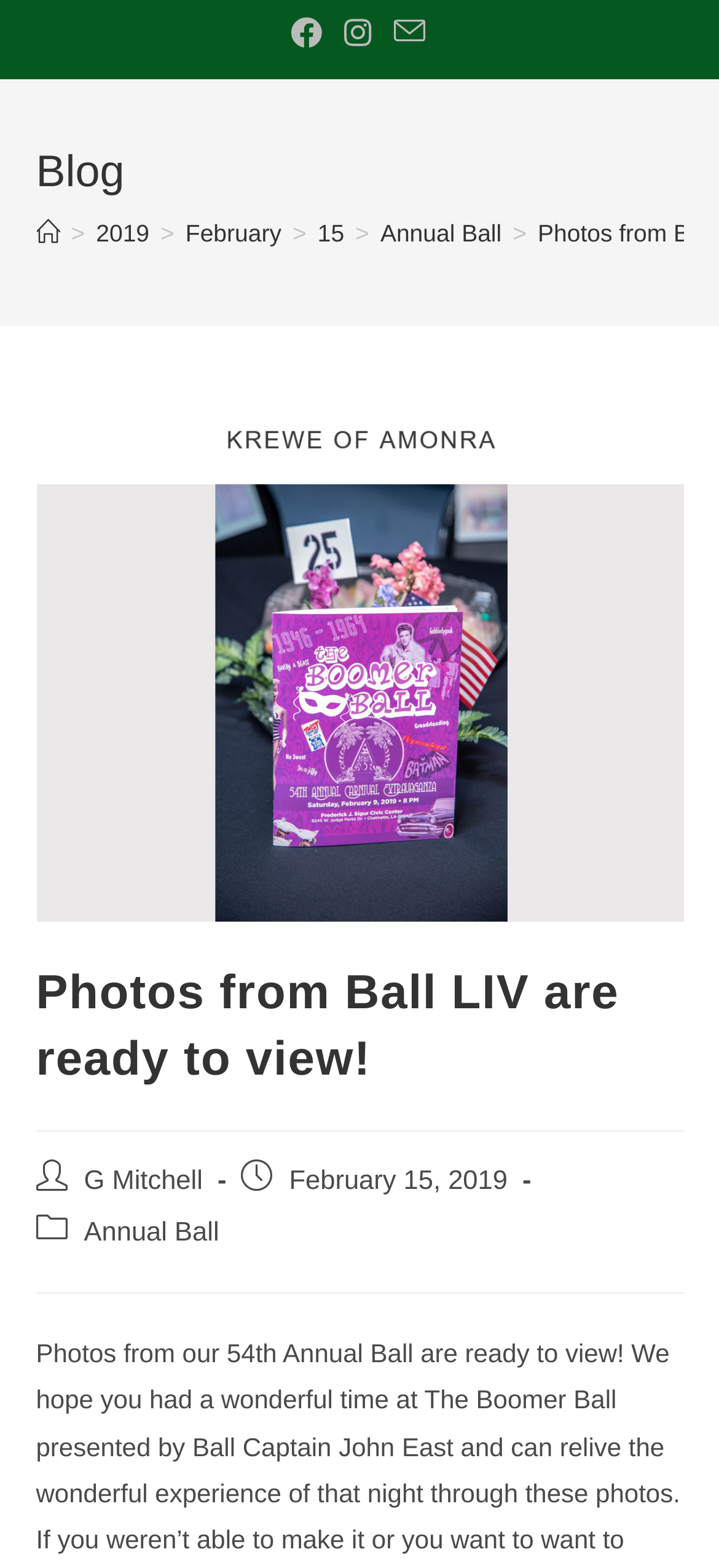Please answer the following question using a single word or phrase: What is the current page category?

Annual Ball